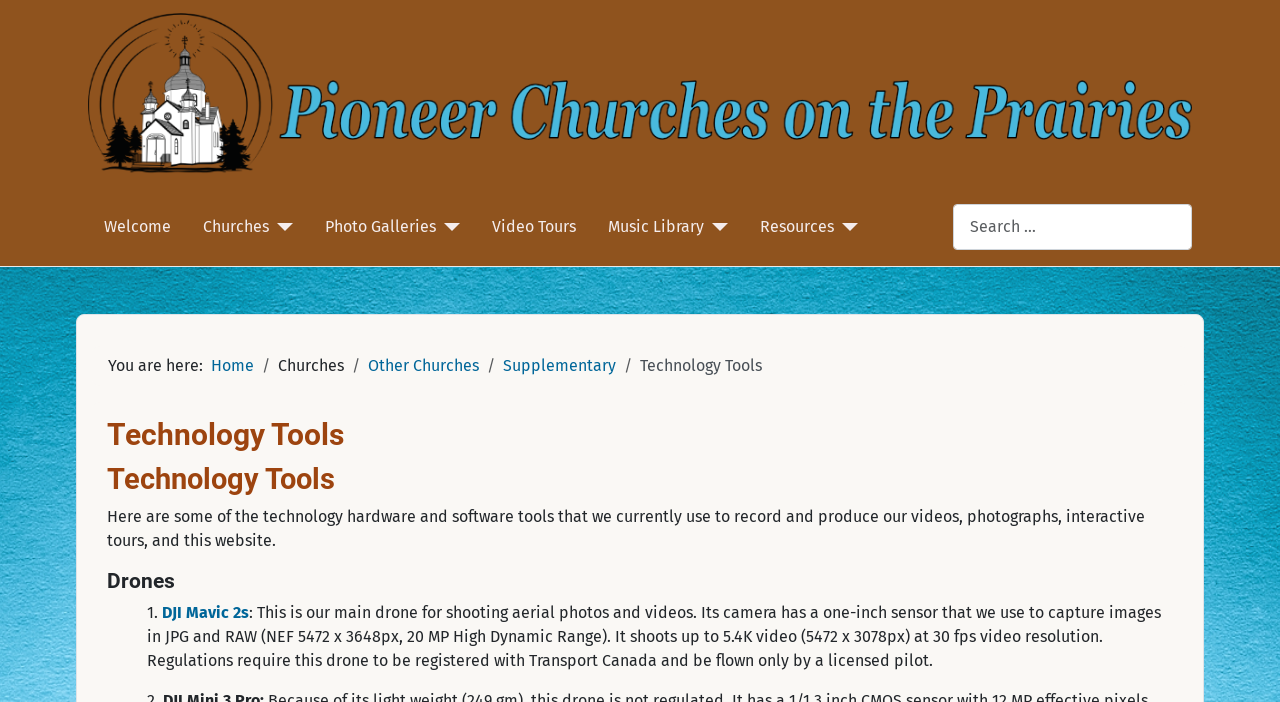What is the purpose of the search bar?
Craft a detailed and extensive response to the question.

The search bar is located at the top right corner of the webpage, and it has a placeholder text 'Search' and a combobox with a status message 'Type 2 or more characters for results.' This suggests that the search bar is intended for users to search for specific content within the website.